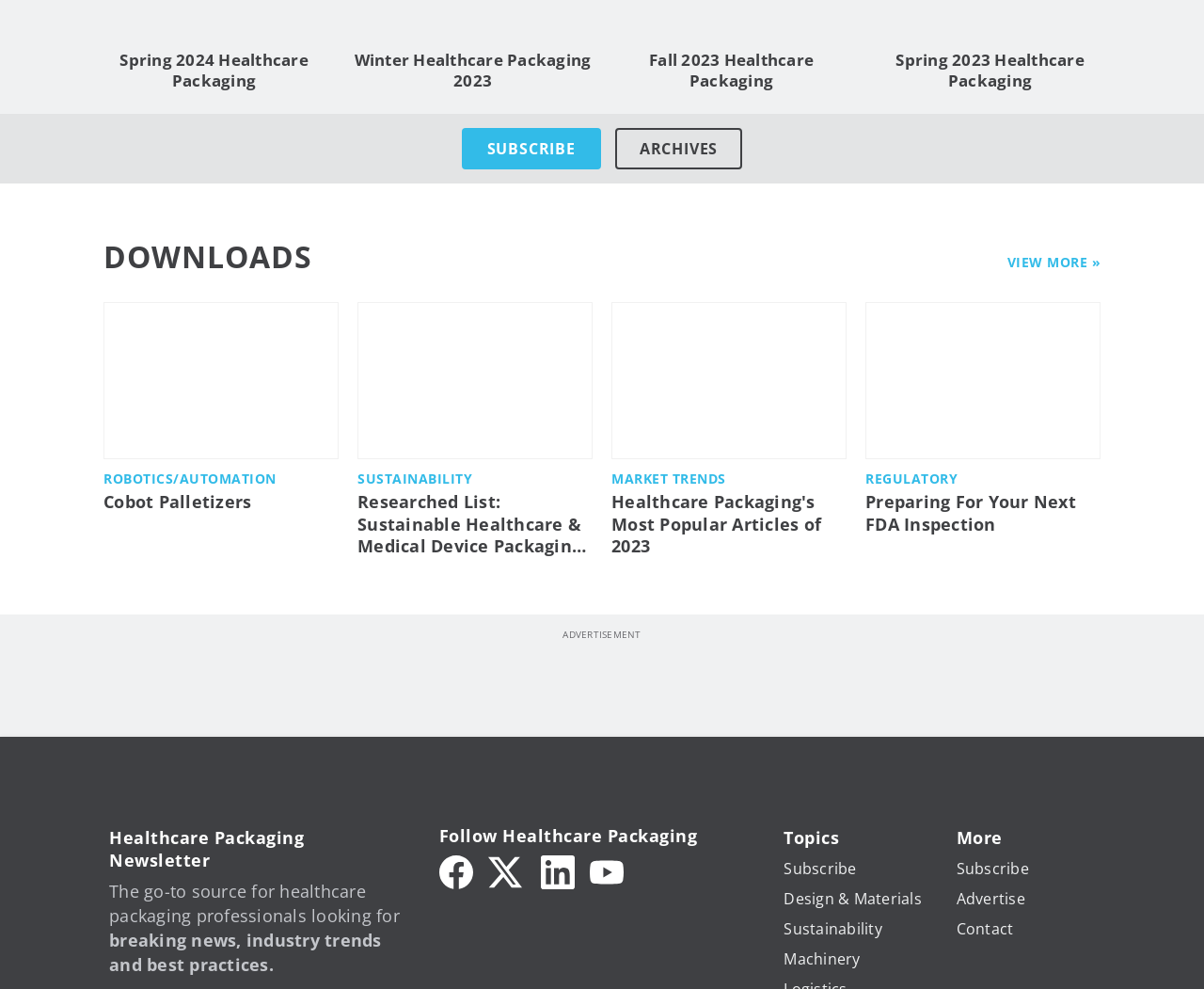Provide a single word or phrase answer to the question: 
What type of content is available under 'Machinery > Robotics/Automation'?

Robotics and automation content